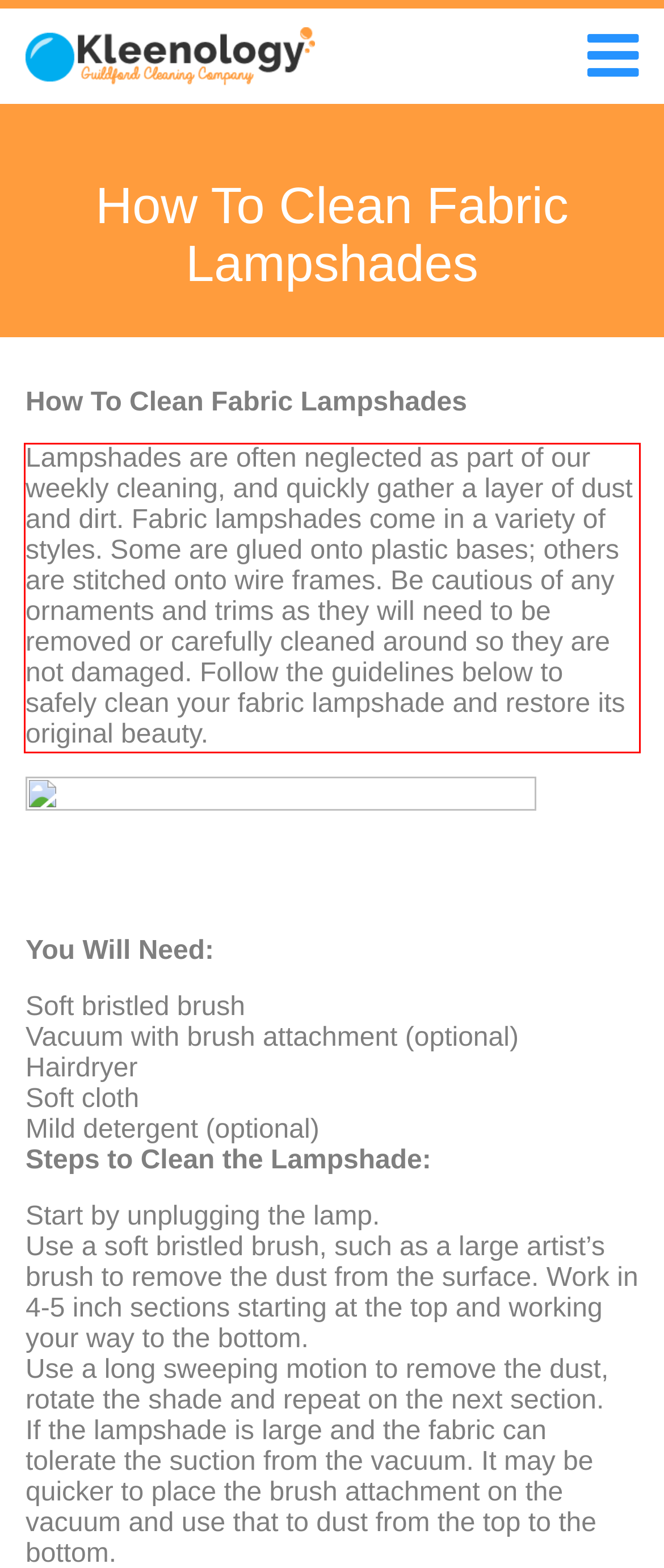Identify the text within the red bounding box on the webpage screenshot and generate the extracted text content.

Lampshades are often neglected as part of our weekly cleaning, and quickly gather a layer of dust and dirt. Fabric lampshades come in a variety of styles. Some are glued onto plastic bases; others are stitched onto wire frames. Be cautious of any ornaments and trims as they will need to be removed or carefully cleaned around so they are not damaged. Follow the guidelines below to safely clean your fabric lampshade and restore its original beauty.